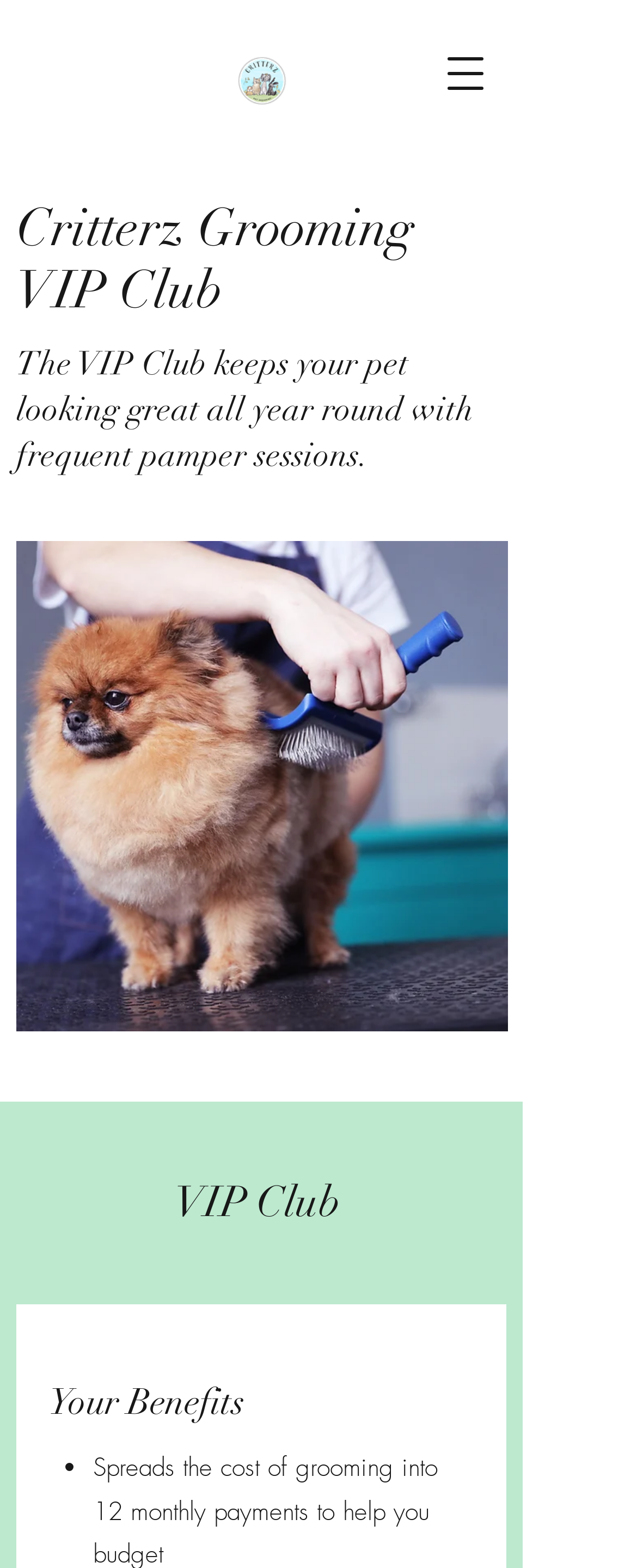How many benefits are listed for the VIP Club?
Please respond to the question with a detailed and well-explained answer.

The webpage lists at least one benefit, as indicated by the '•' ListMarker, but it does not show all the benefits, so the exact number is unknown.